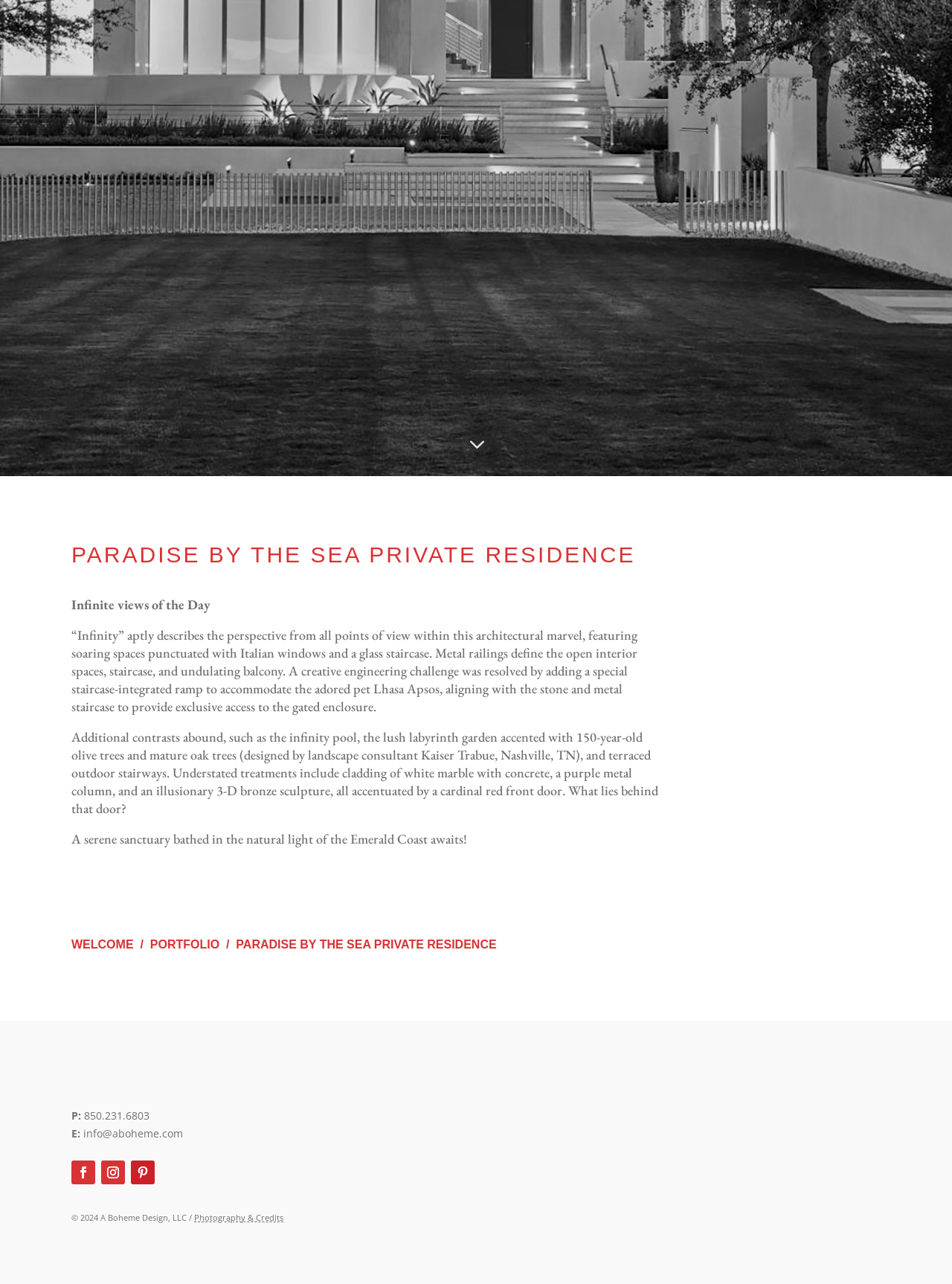Bounding box coordinates must be specified in the format (top-left x, top-left y, bottom-right x, bottom-right y). All values should be floating point numbers between 0 and 1. What are the bounding box coordinates of the UI element described as: PORTFOLIO

[0.158, 0.731, 0.231, 0.74]